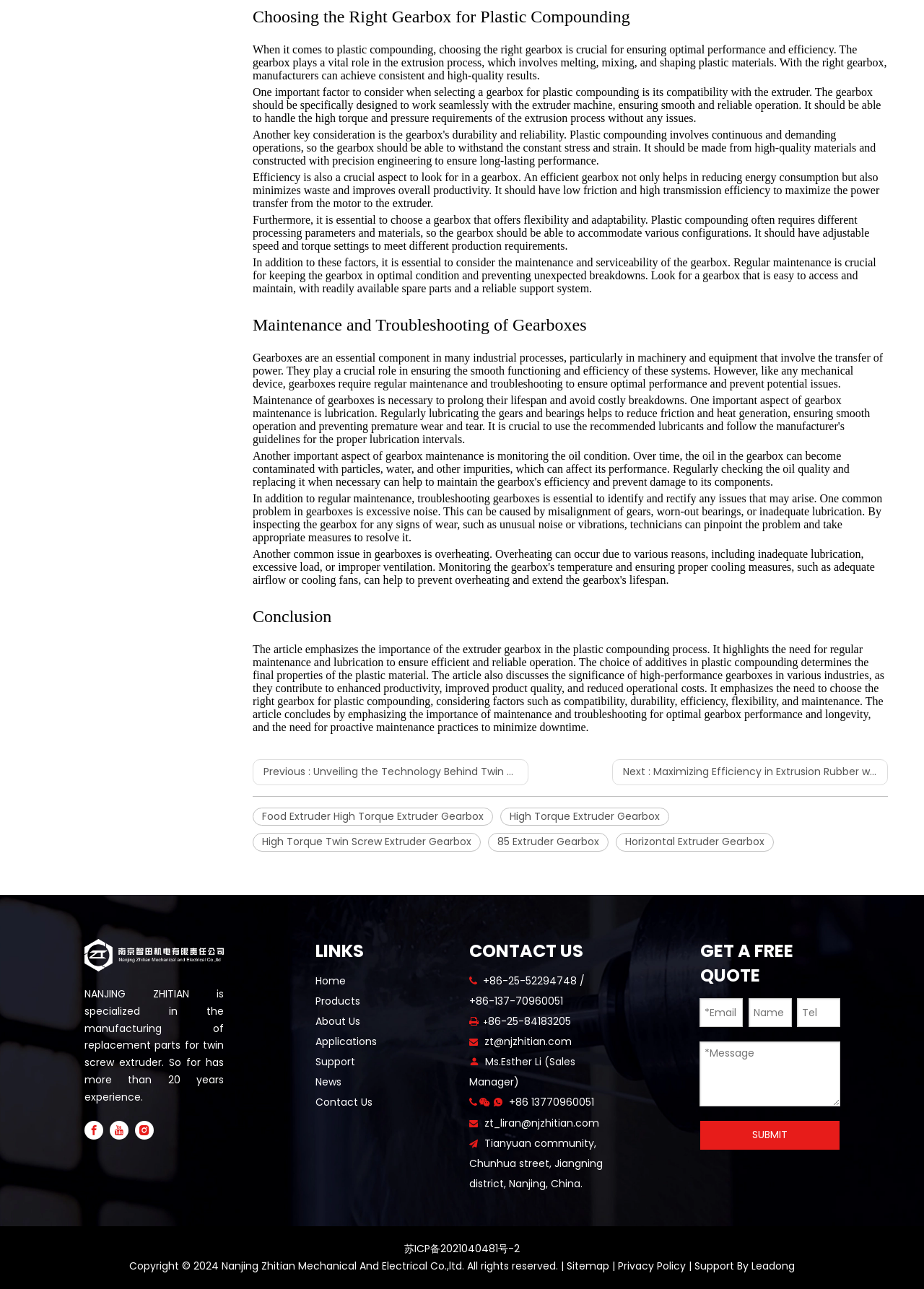Using the provided description About Us, find the bounding box coordinates for the UI element. Provide the coordinates in (top-left x, top-left y, bottom-right x, bottom-right y) format, ensuring all values are between 0 and 1.

[0.341, 0.787, 0.39, 0.798]